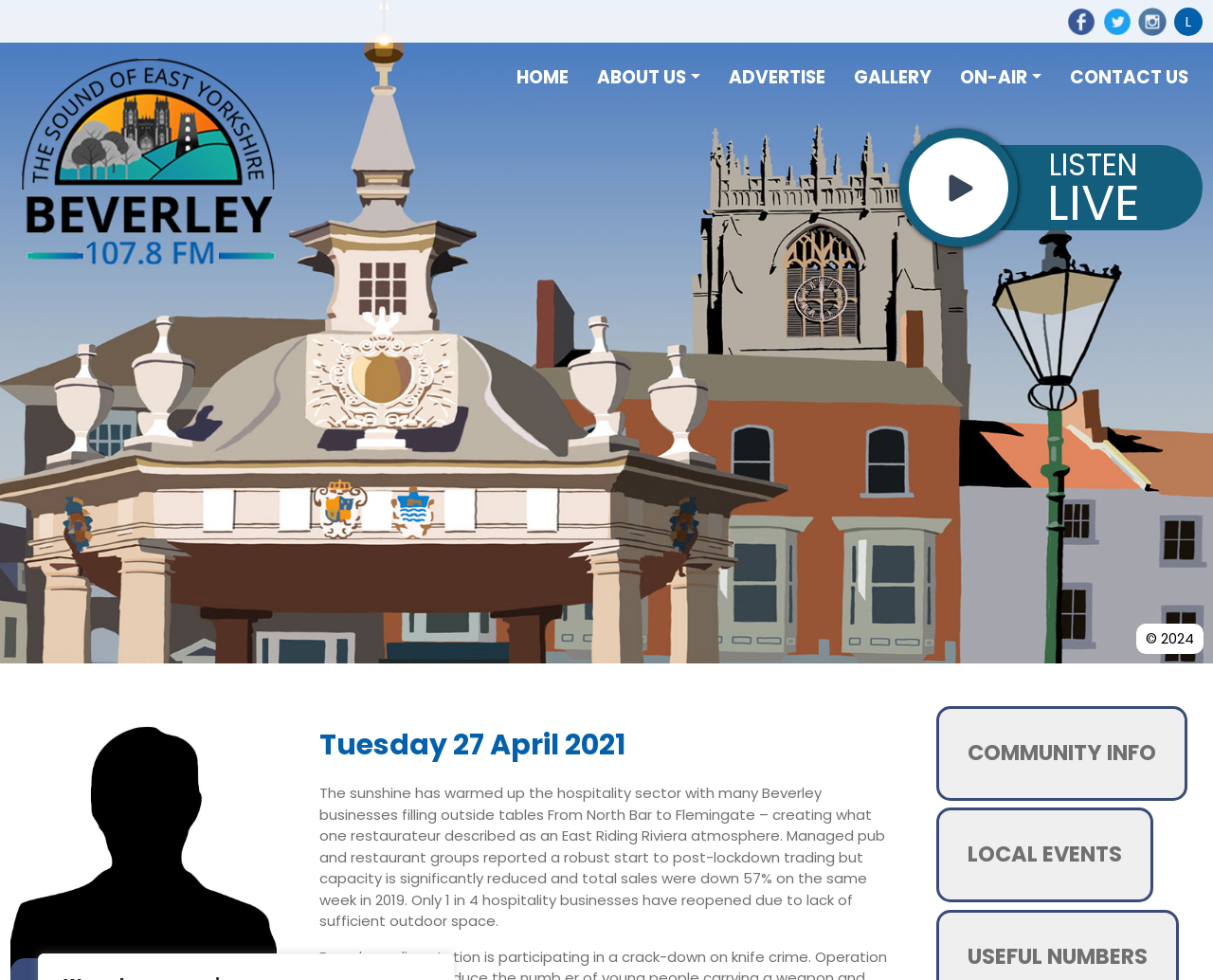Give a one-word or short-phrase answer to the following question: 
What type of content is available in the 'GALLERY' section?

Images